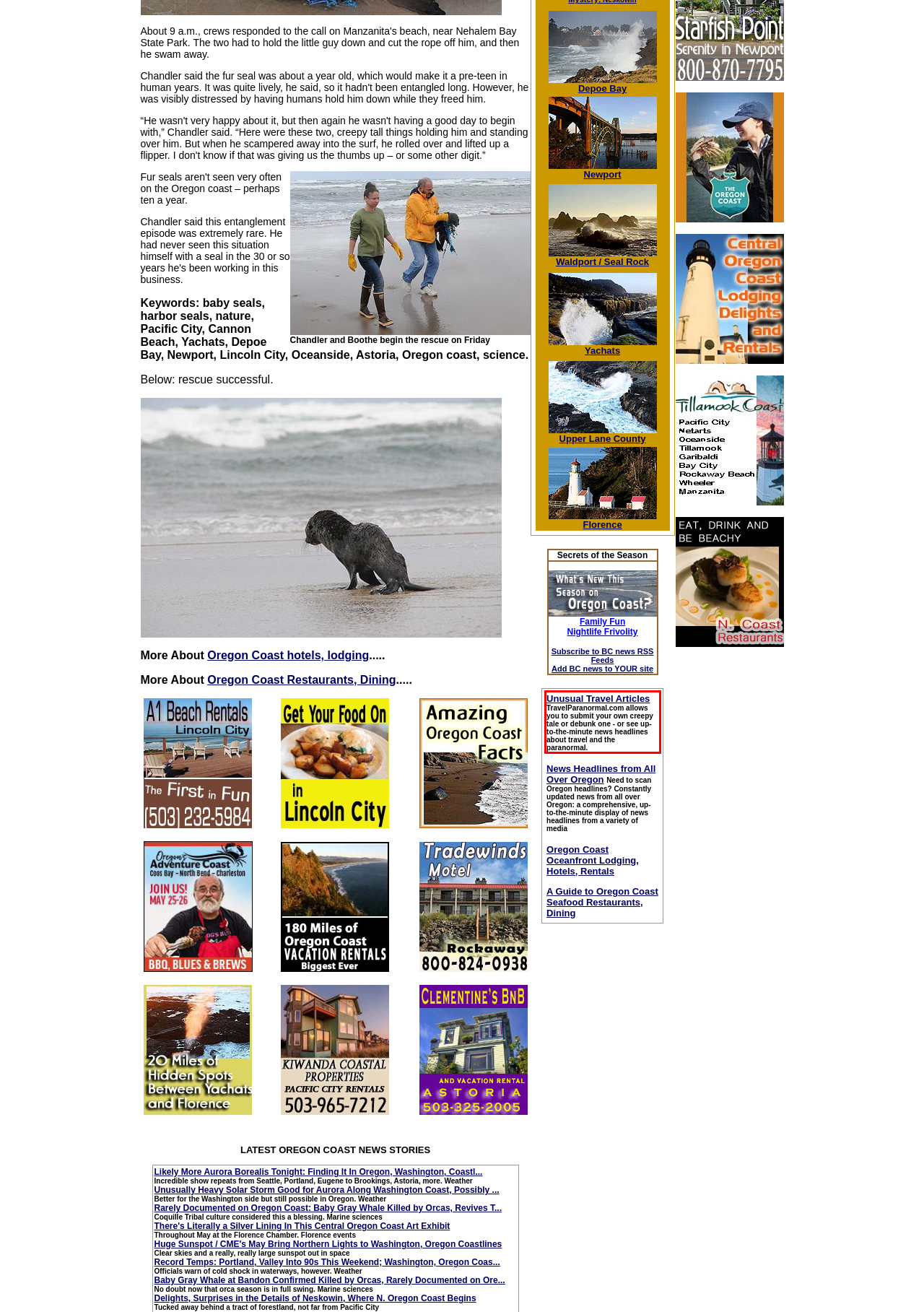Please use OCR to extract the text content from the red bounding box in the provided webpage screenshot.

Unusual Travel Articles TravelParanormal.com allows you to submit your own creepy tale or debunk one - or see up-to-the-minute news headlines about travel and the paranormal.